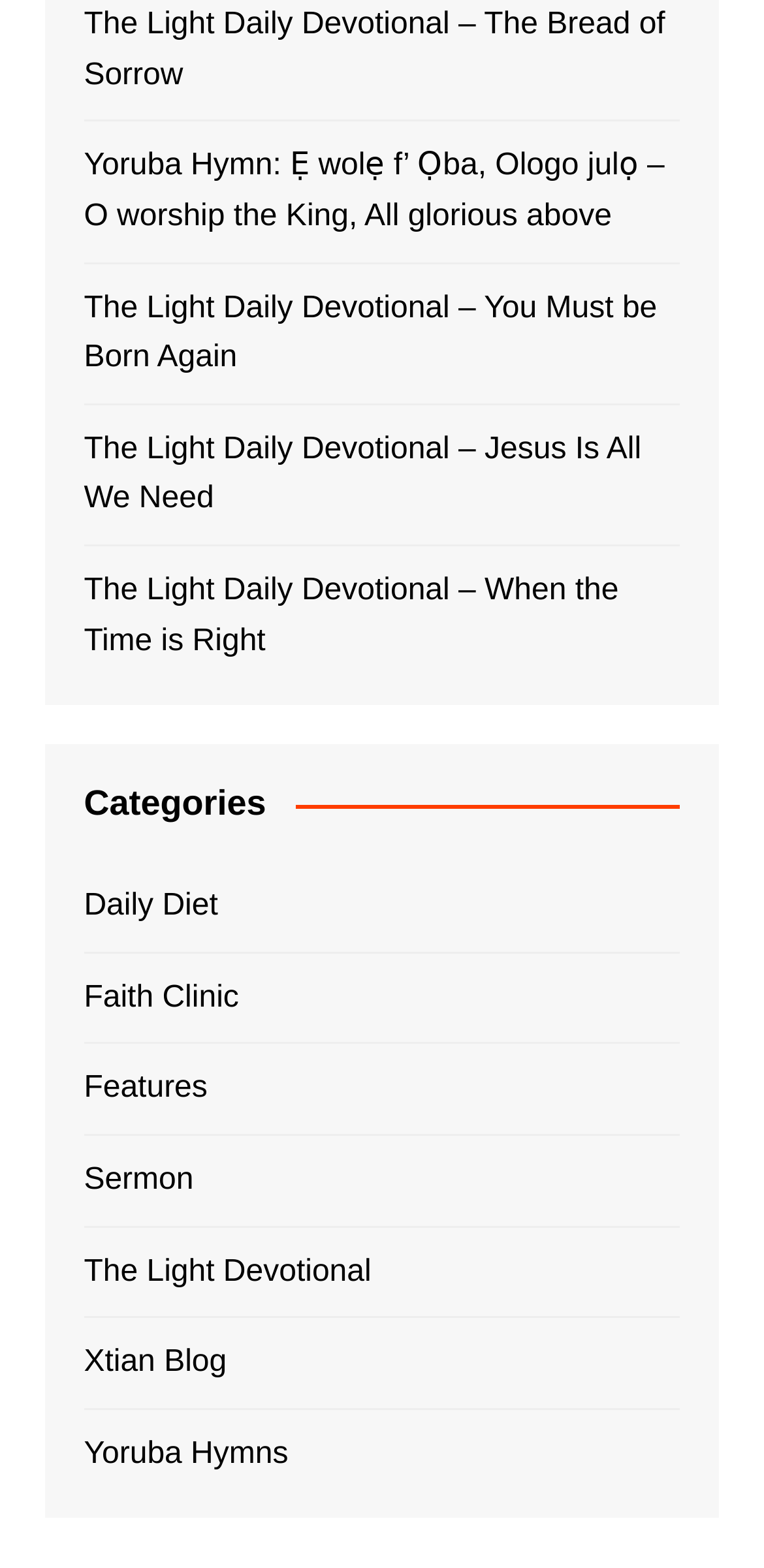How many categories are listed?
Using the image, answer in one word or phrase.

6